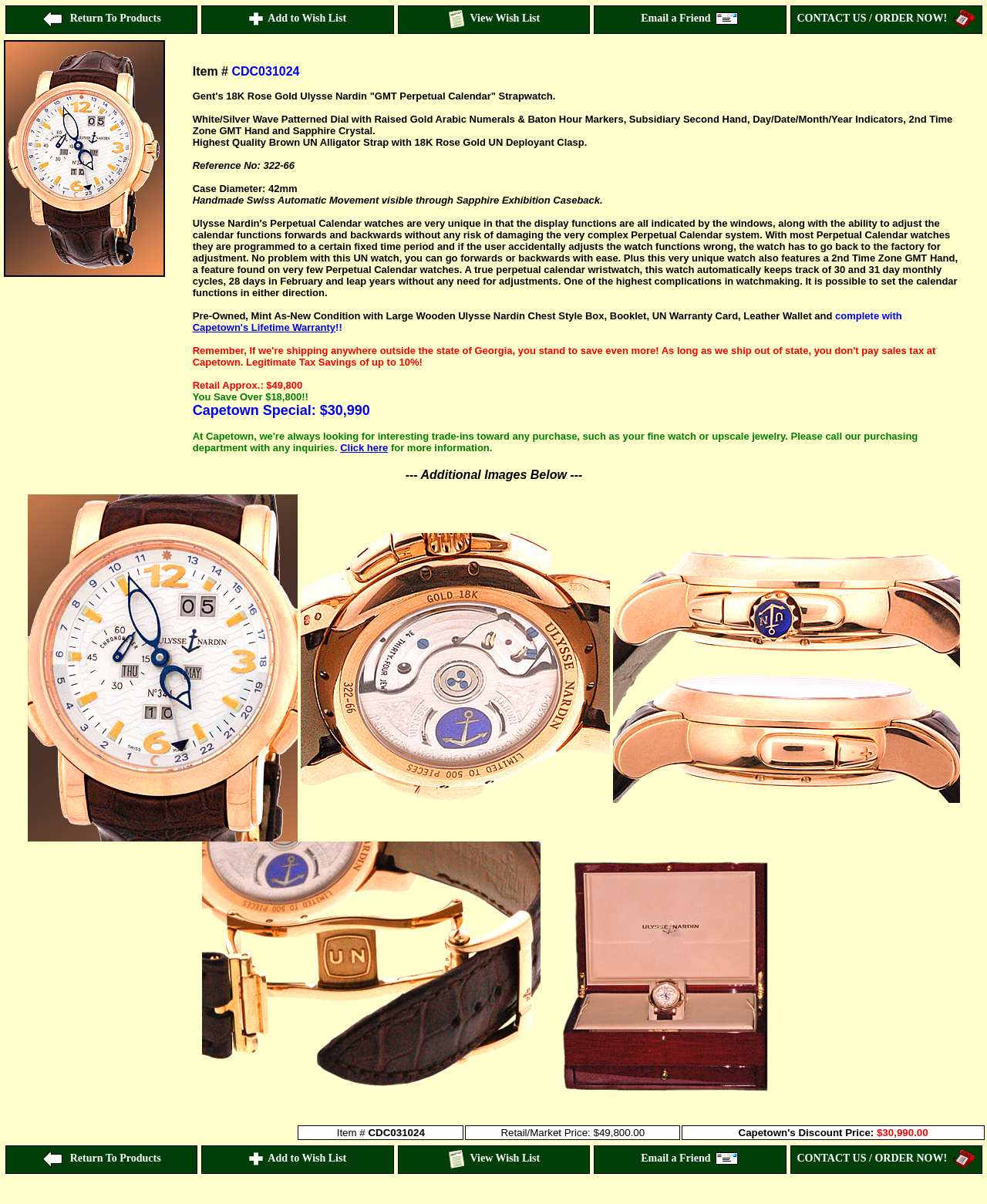Please identify the bounding box coordinates of the clickable region that I should interact with to perform the following instruction: "View wish list". The coordinates should be expressed as four float numbers between 0 and 1, i.e., [left, top, right, bottom].

[0.404, 0.005, 0.597, 0.028]